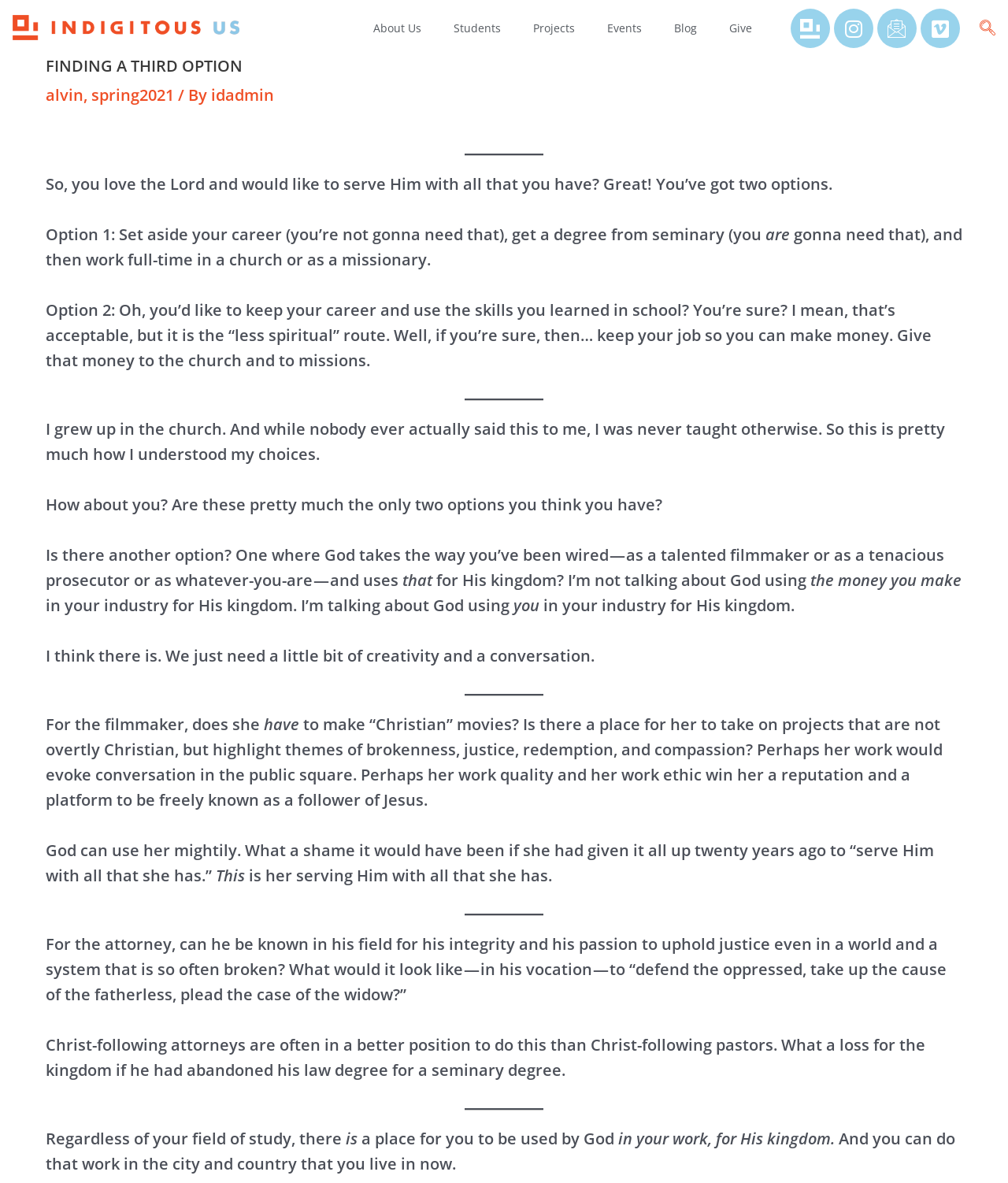Can you find and provide the main heading text of this webpage?

FINDING A THIRD OPTION